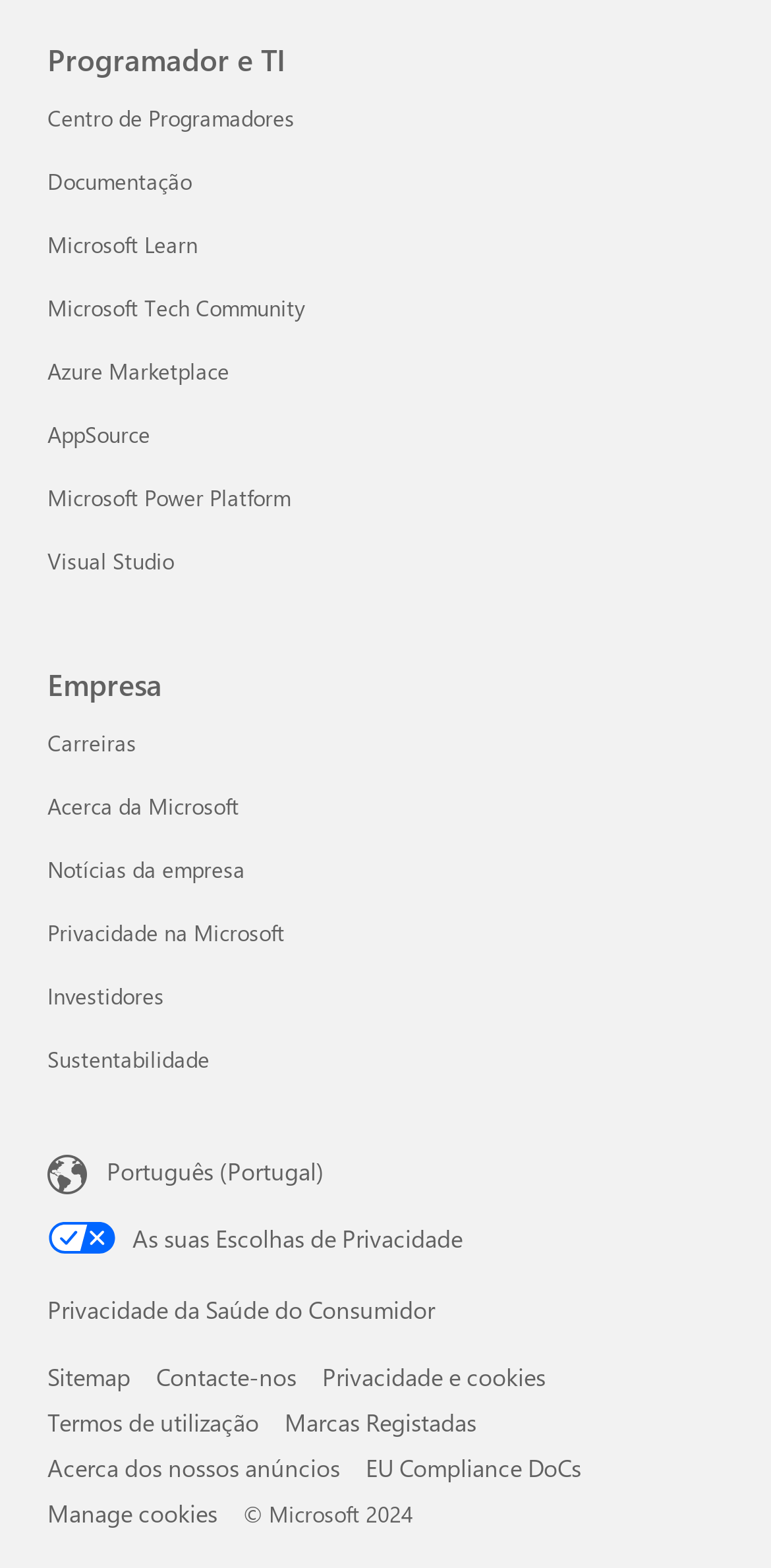How many sections are on the webpage?
Look at the image and answer with only one word or phrase.

2